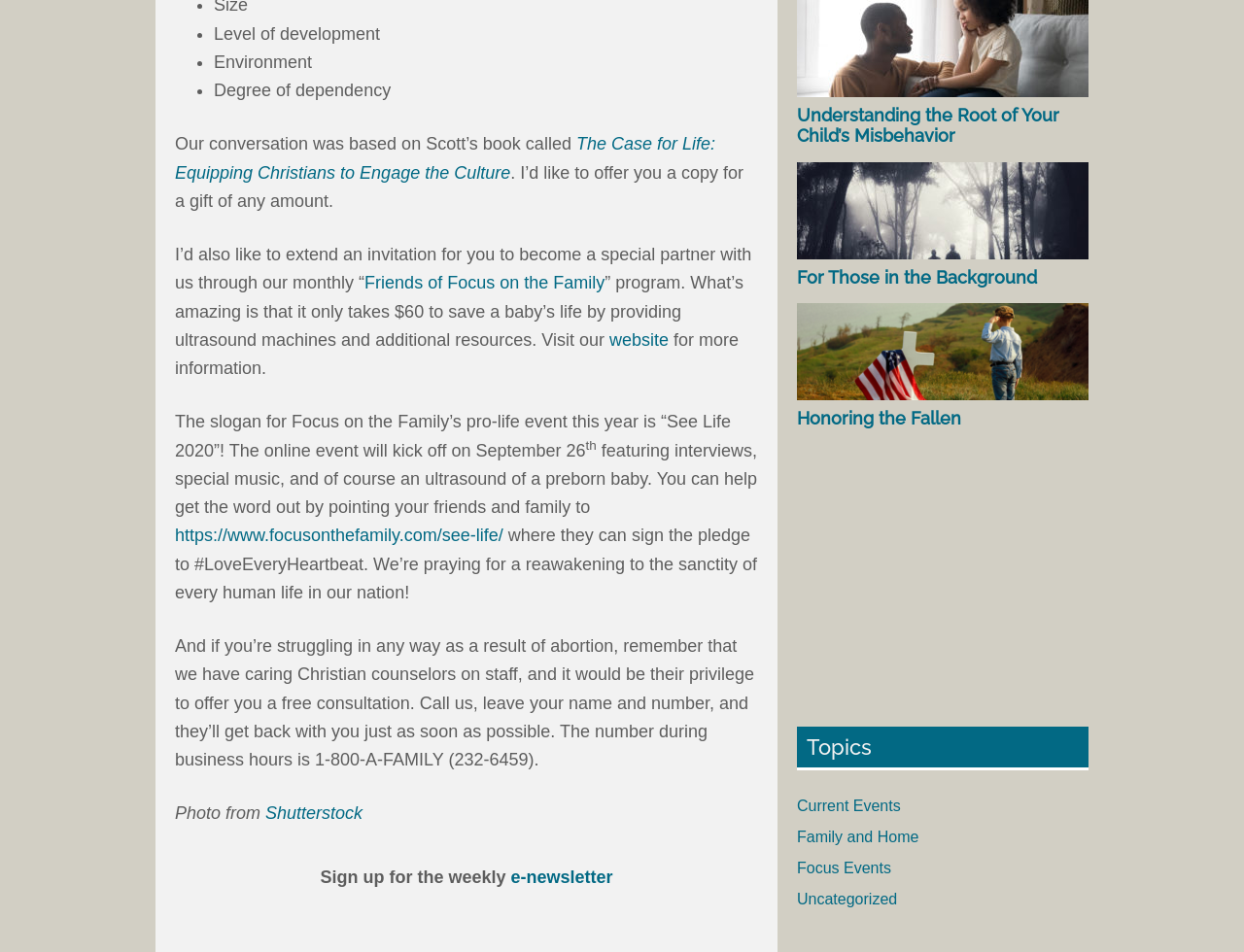Provide the bounding box coordinates for the UI element described in this sentence: "Honoring the Fallen". The coordinates should be four float values between 0 and 1, i.e., [left, top, right, bottom].

[0.641, 0.429, 0.773, 0.45]